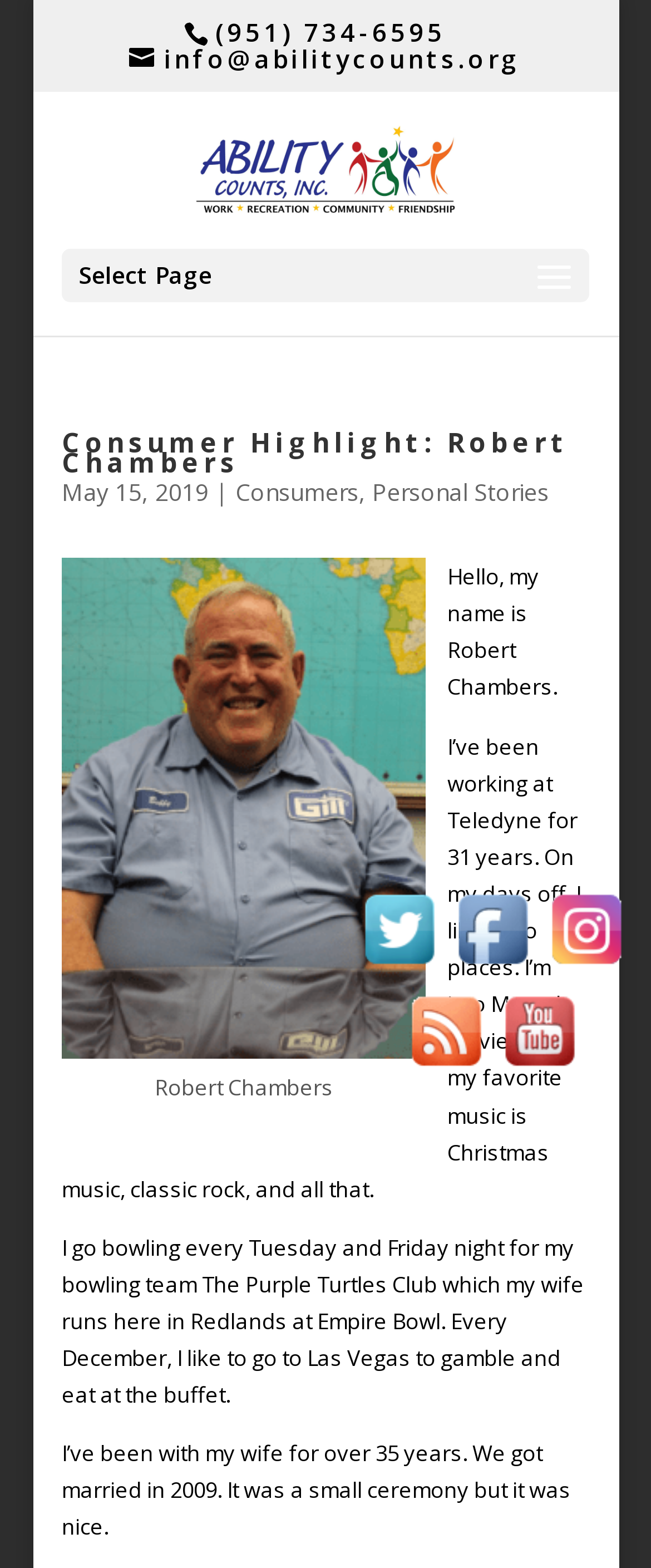What is the favorite music of Robert Chambers?
Based on the visual information, provide a detailed and comprehensive answer.

I found the information by reading the static text element with the text 'I’m into Marvel movies and my favorite music is Christmas music, classic rock, and all that.' inside the article element with the heading 'Consumer Highlight: Robert Chambers'.